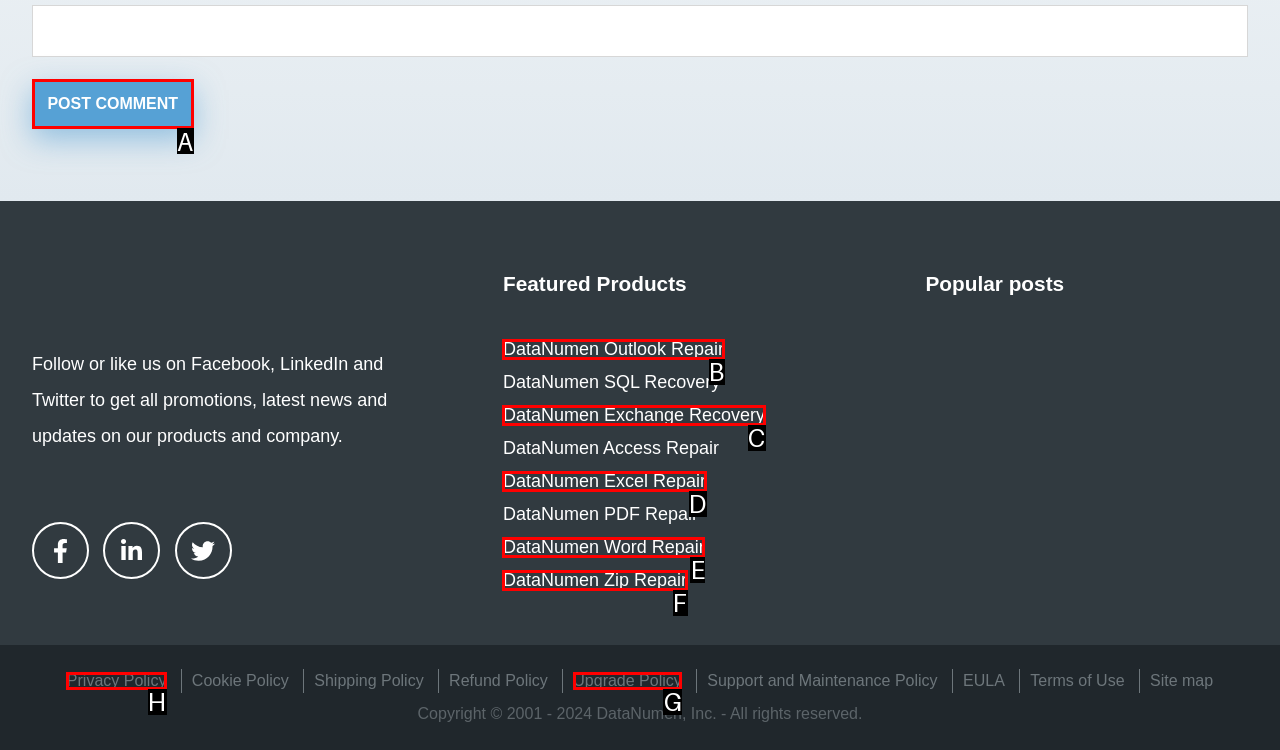Determine which HTML element to click on in order to complete the action: Read Privacy Policy.
Reply with the letter of the selected option.

H